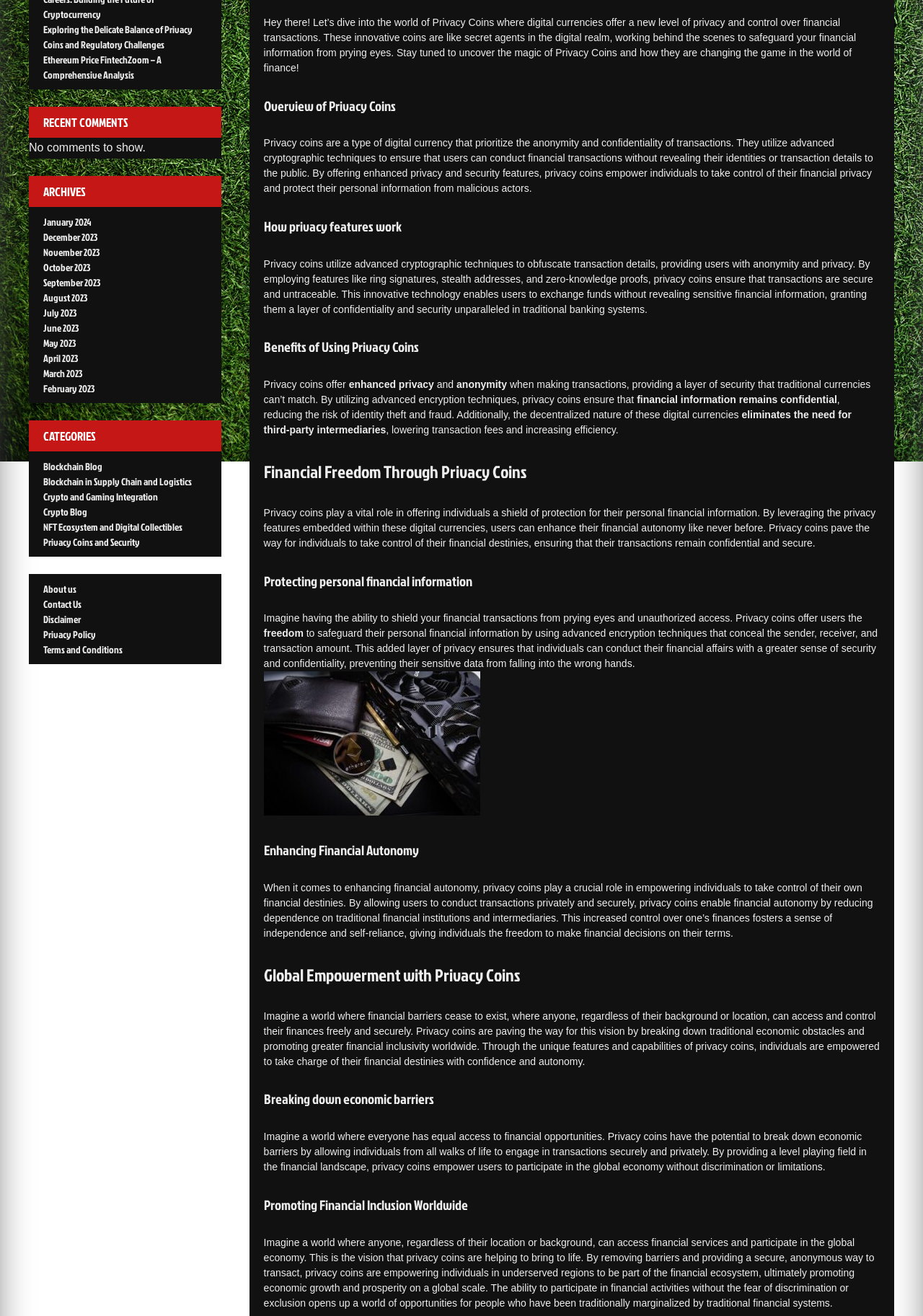Refer to the element description NFT Ecosystem and Digital Collectibles and identify the corresponding bounding box in the screenshot. Format the coordinates as (top-left x, top-left y, bottom-right x, bottom-right y) with values in the range of 0 to 1.

[0.047, 0.395, 0.198, 0.405]